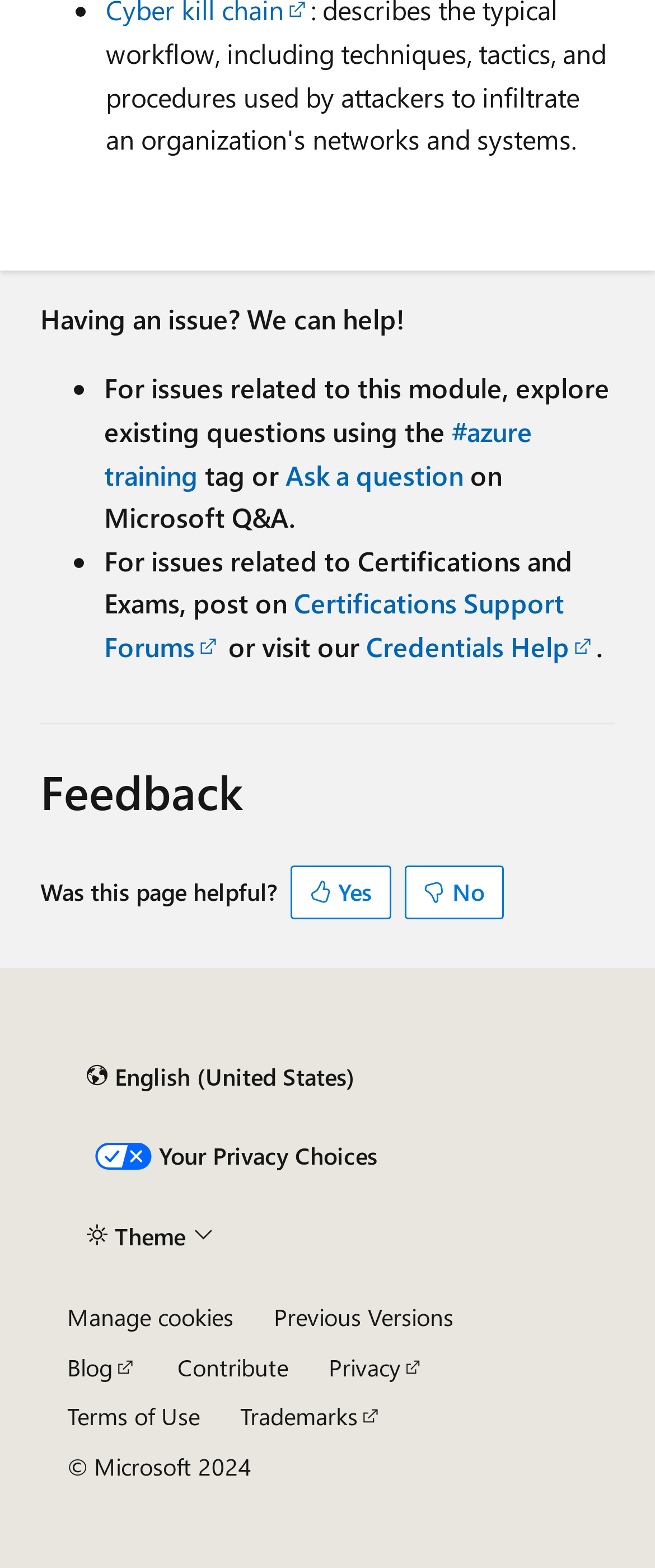Indicate the bounding box coordinates of the element that needs to be clicked to satisfy the following instruction: "Ask a question". The coordinates should be four float numbers between 0 and 1, i.e., [left, top, right, bottom].

[0.436, 0.291, 0.708, 0.314]